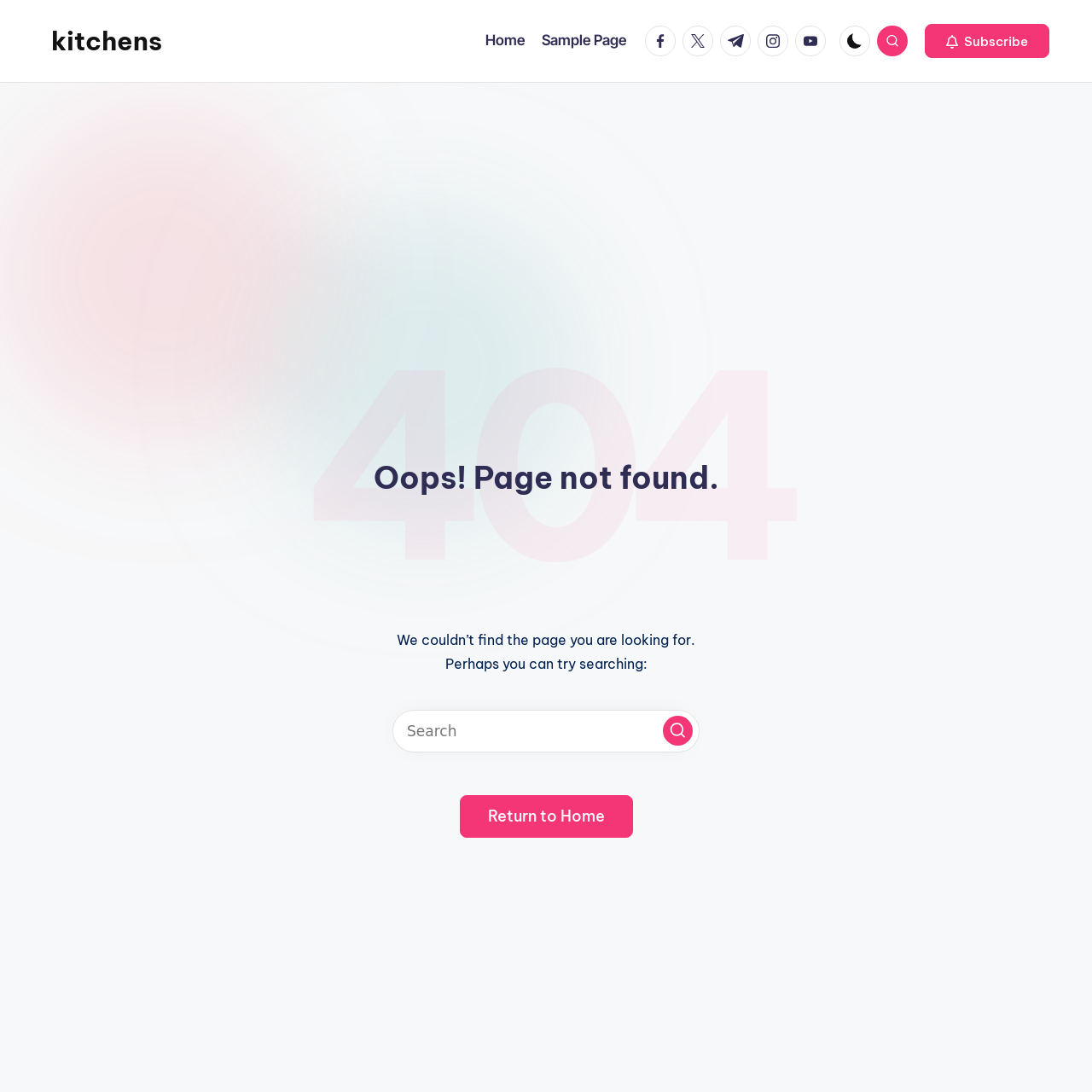Please provide the bounding box coordinates for the element that needs to be clicked to perform the instruction: "go to kitchens". The coordinates must consist of four float numbers between 0 and 1, formatted as [left, top, right, bottom].

[0.047, 0.021, 0.148, 0.054]